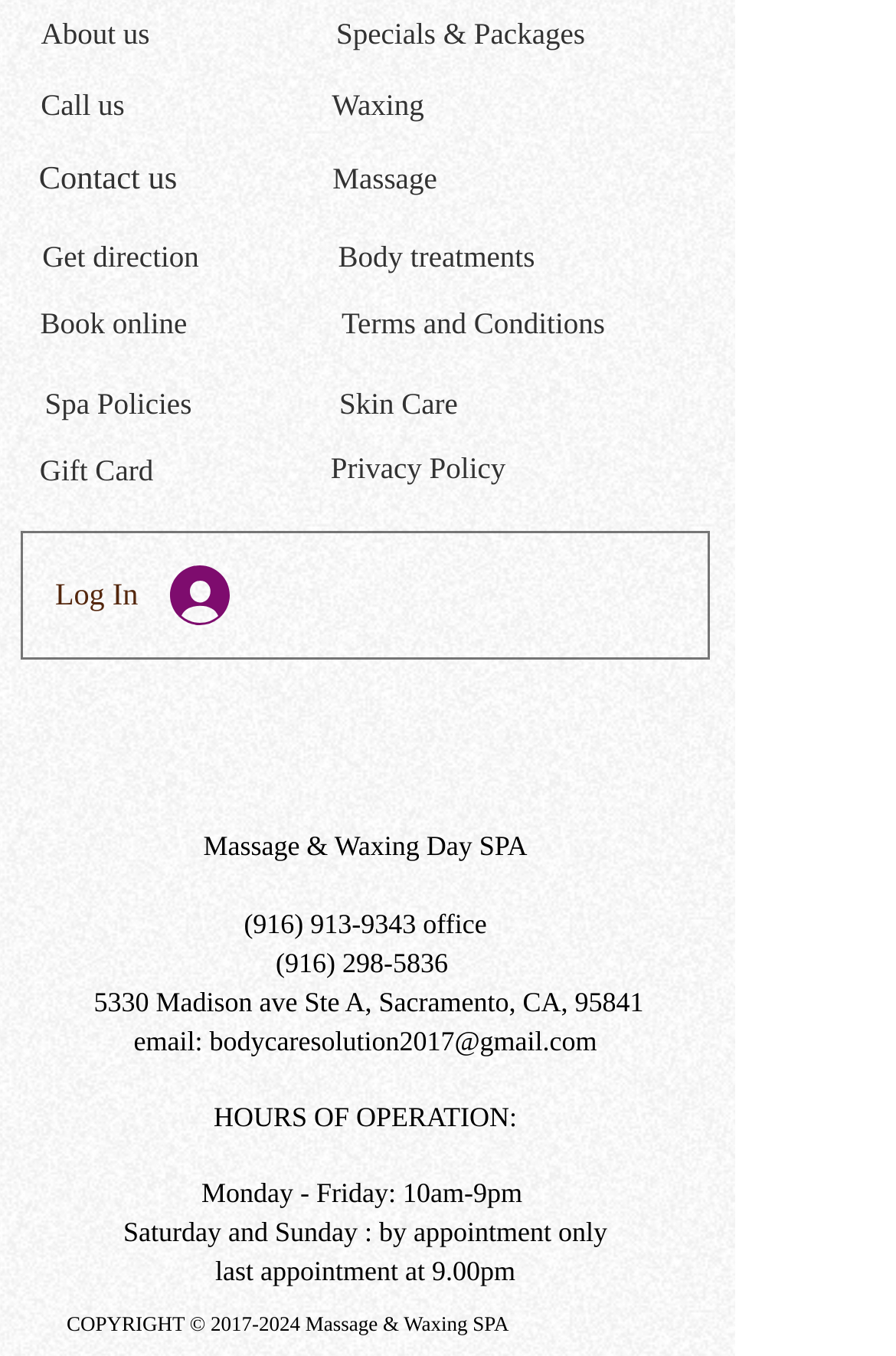Based on the element description, predict the bounding box coordinates (top-left x, top-left y, bottom-right x, bottom-right y) for the UI element in the screenshot: aria-label="Instagram Social Icon"

[0.236, 0.517, 0.326, 0.576]